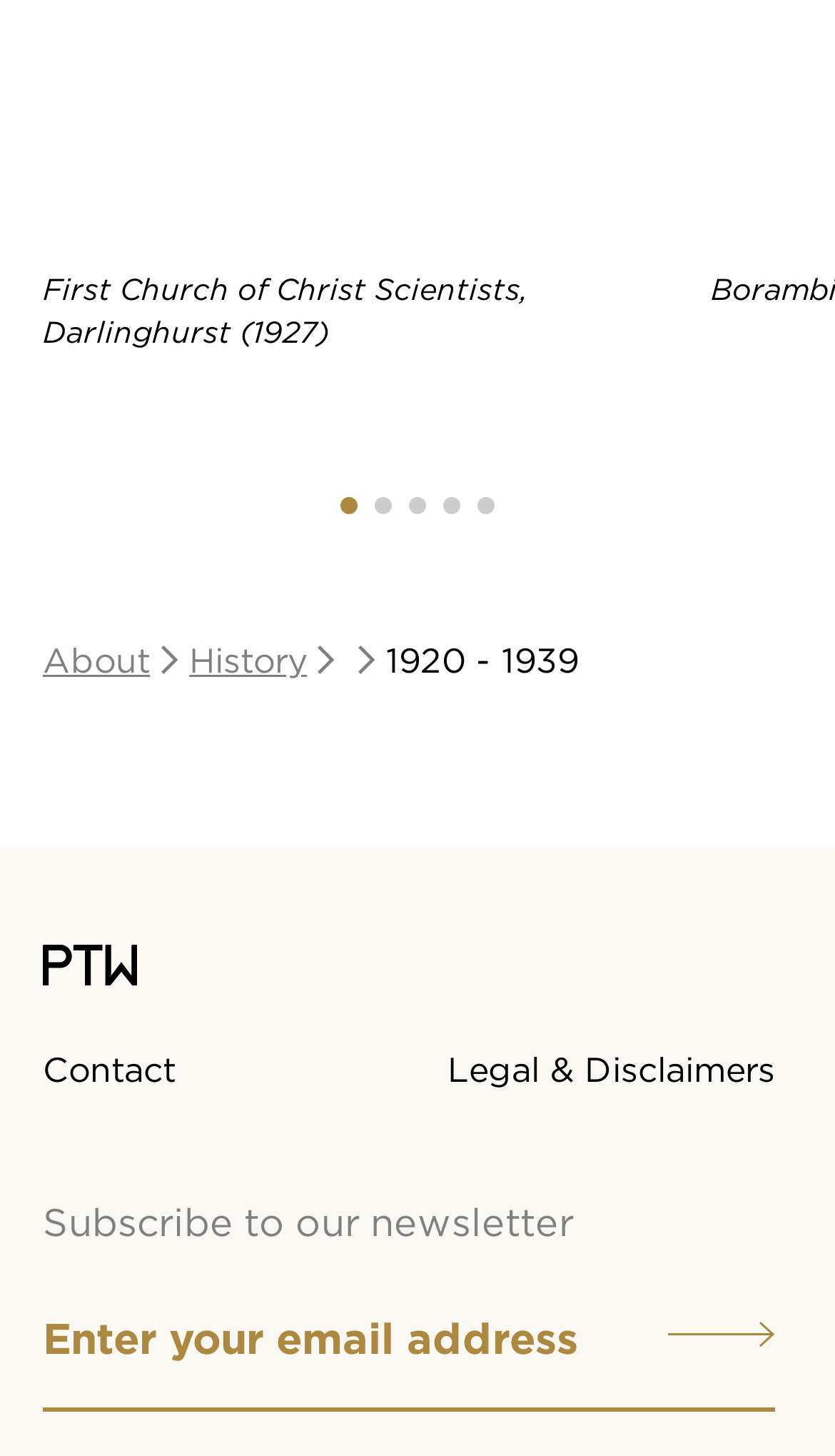How many buttons are present on the webpage?
Based on the screenshot, provide a one-word or short-phrase response.

2